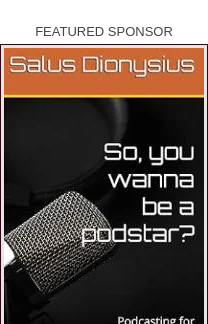What is the object symbolizing the world of podcasting?
Provide an in-depth and detailed answer to the question.

The microphone is prominently featured on the cover of the book, serving as a symbol for the world of podcasting. This visual element helps to immediately convey the topic of the book to potential readers.